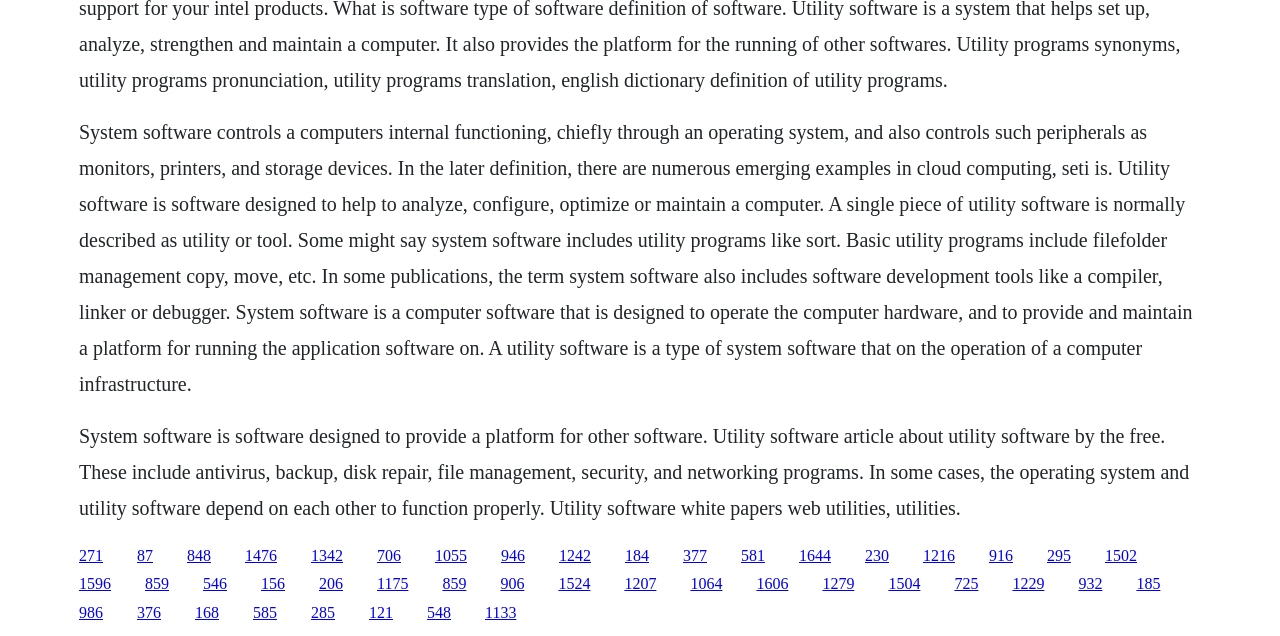Please locate the bounding box coordinates of the element that should be clicked to achieve the given instruction: "Learn about file management".

[0.191, 0.859, 0.216, 0.886]